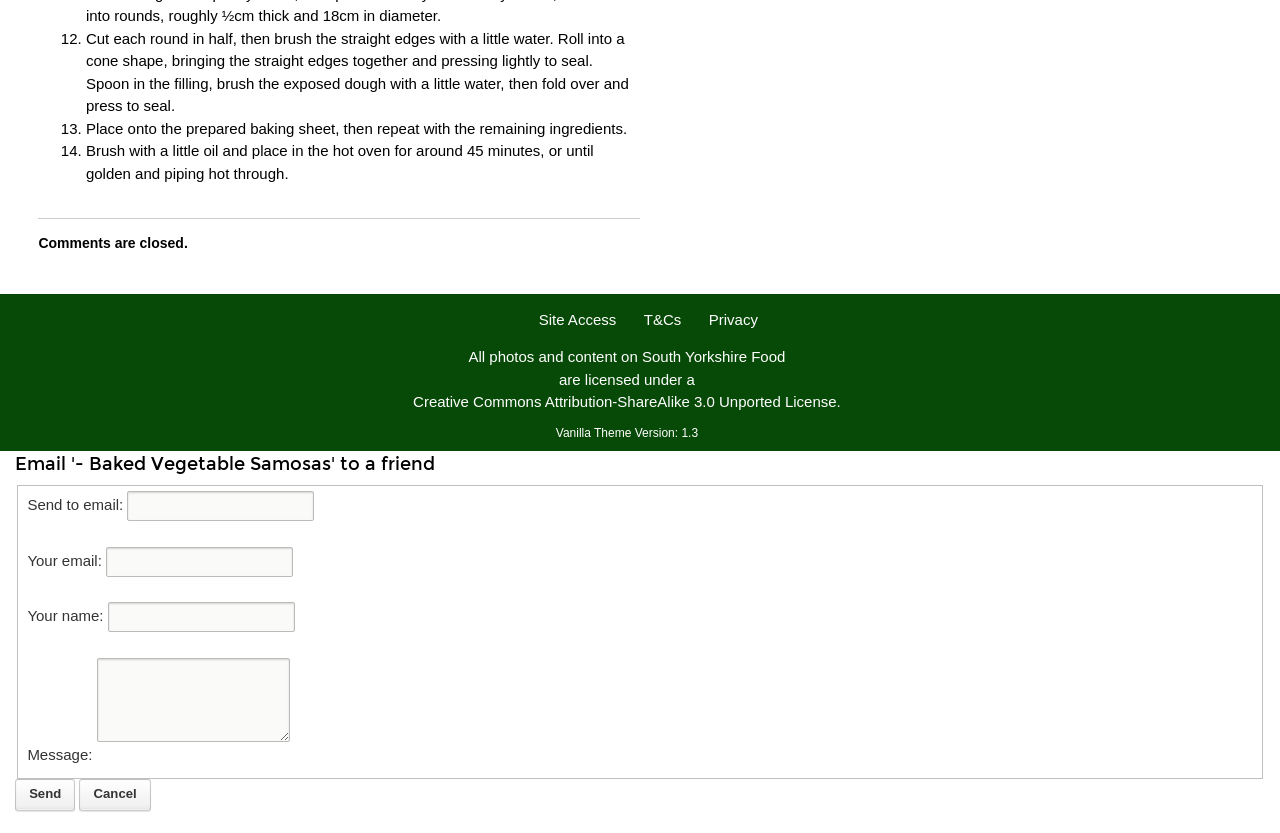Could you indicate the bounding box coordinates of the region to click in order to complete this instruction: "Click on 'Site Access'".

[0.421, 0.373, 0.481, 0.394]